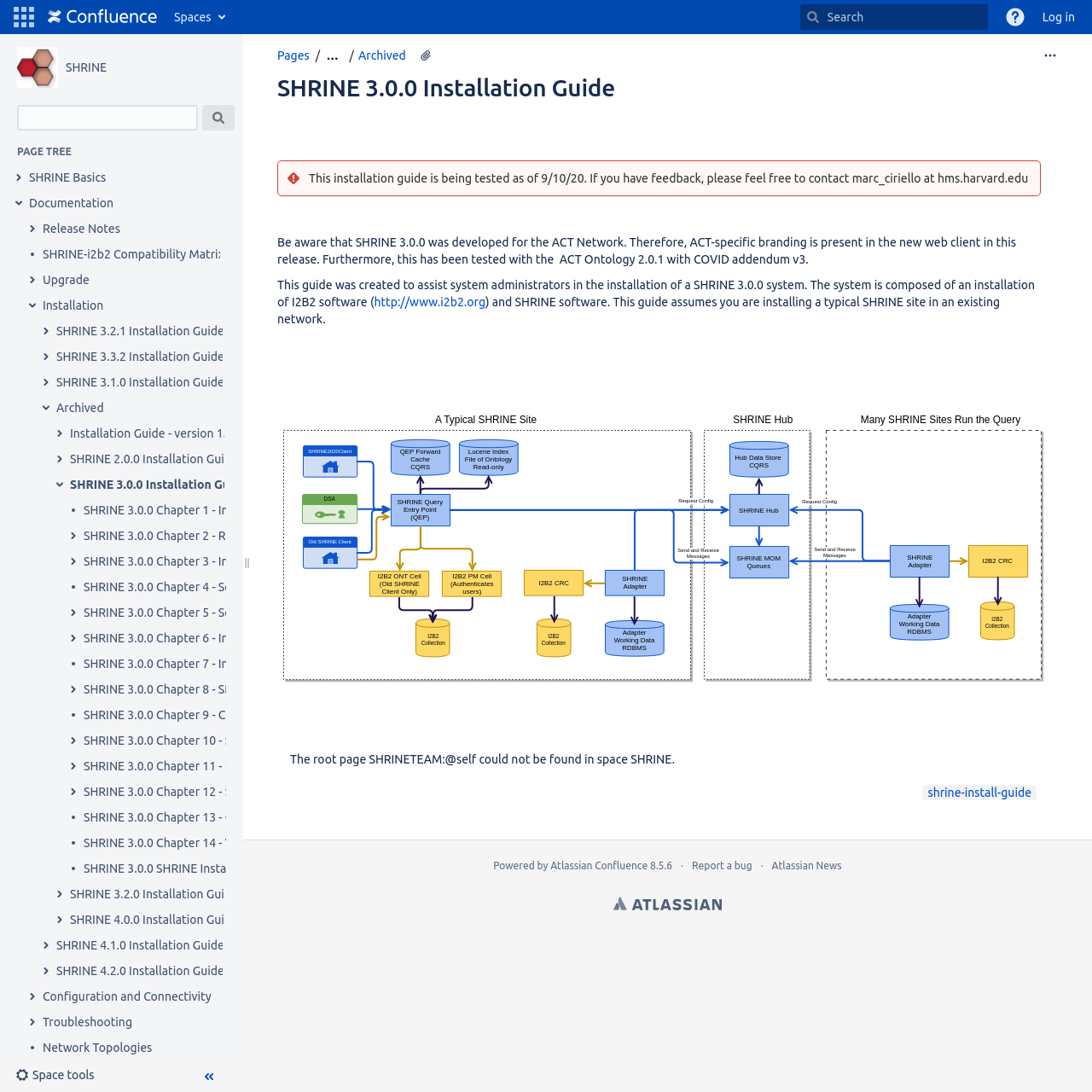Is the SHRINE 3.0.0 installation guide expanded by default?
Please elaborate on the answer to the question with detailed information.

By looking at the button 'Expand item SHRINE 3.0.0 Installation Guide' which is marked as expanded: True, I can conclude that the SHRINE 3.0.0 installation guide is expanded by default.